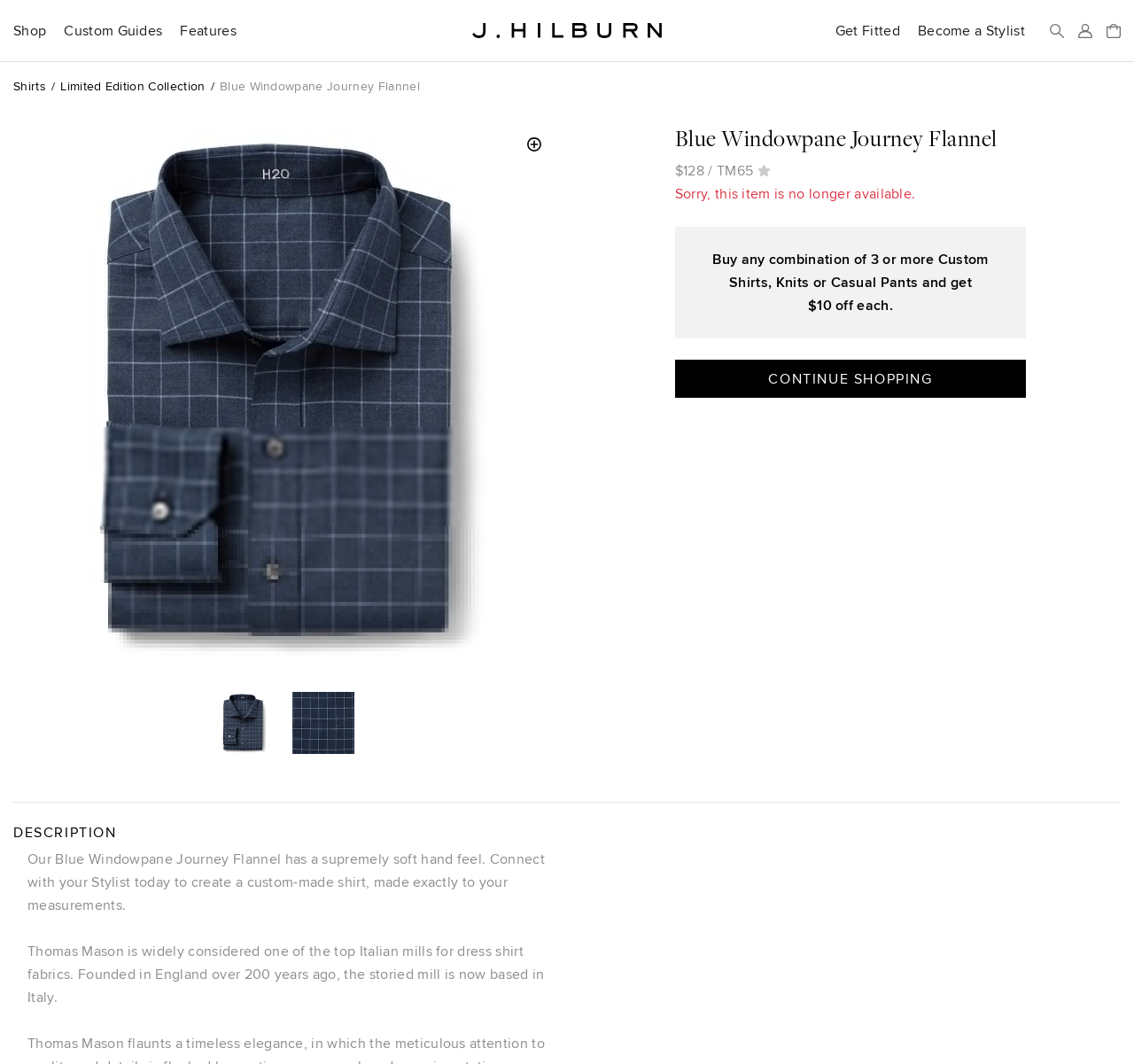What is the price of the featured shirt?
Please ensure your answer is as detailed and informative as possible.

I found a static text element with the text '$128' which indicates the price of the featured shirt.